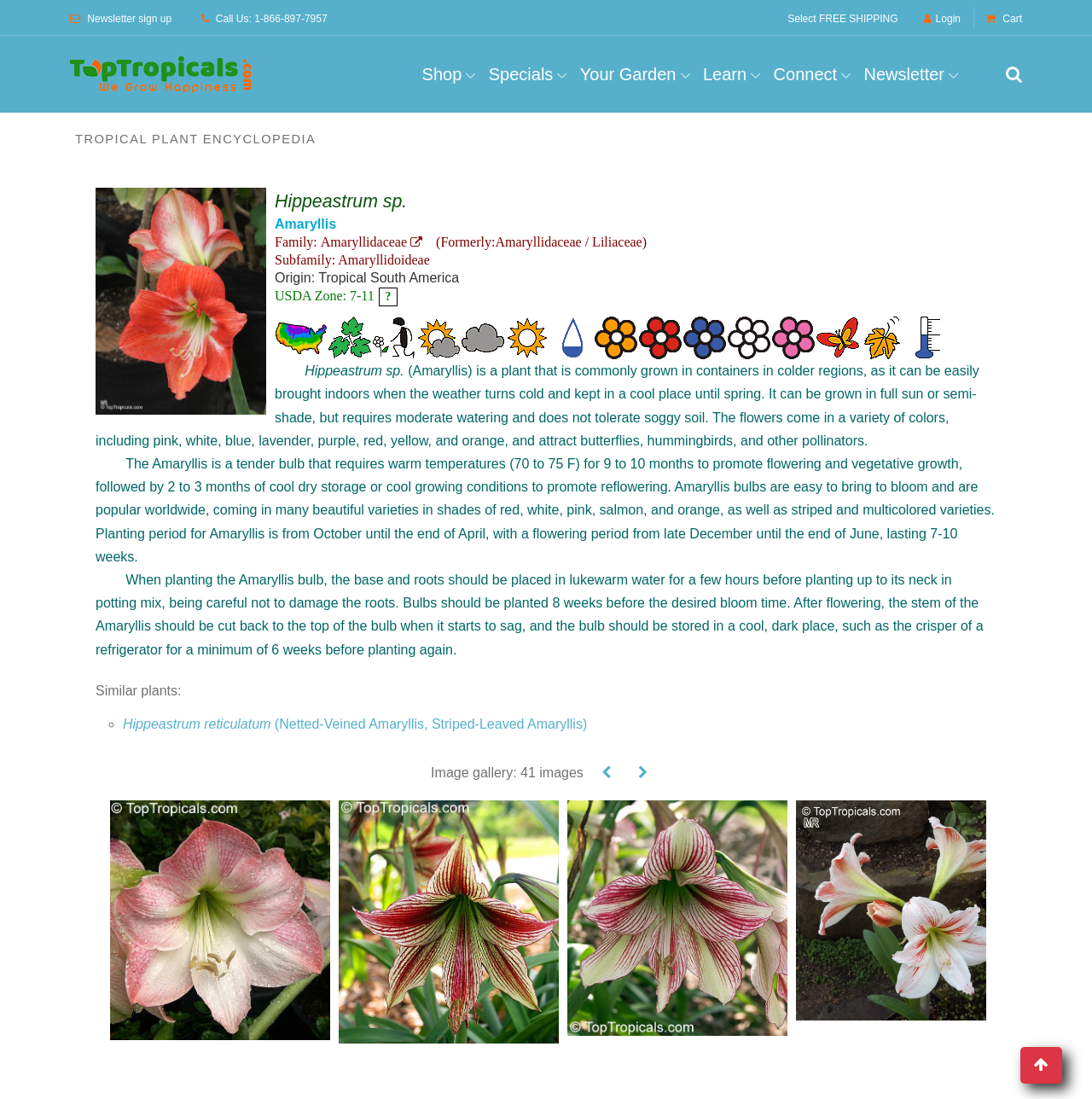Please provide a one-word or short phrase answer to the question:
What is the recommended temperature for Hippeastrum sp. plant growth?

70 to 75 F